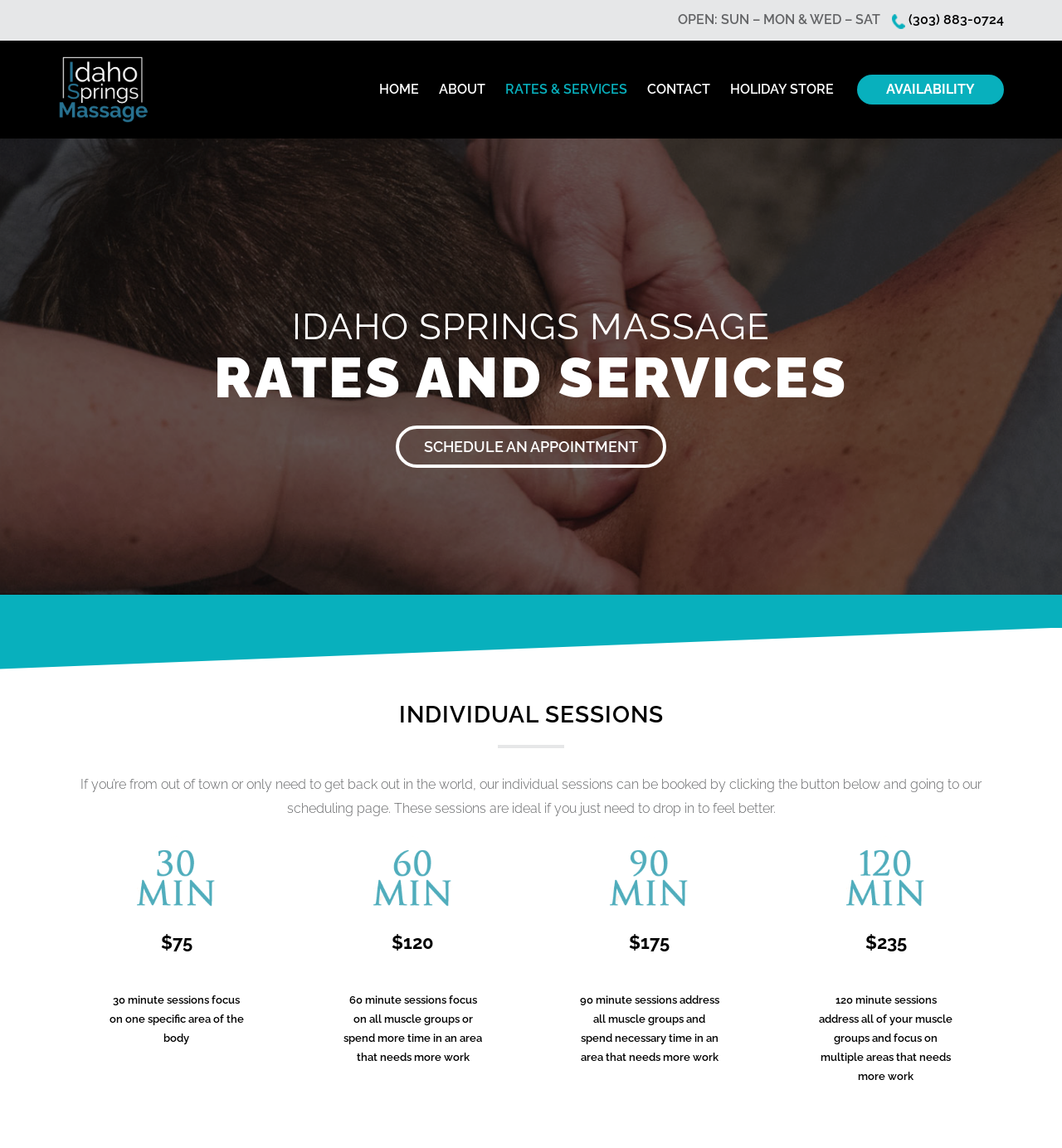Please specify the coordinates of the bounding box for the element that should be clicked to carry out this instruction: "Call the phone number". The coordinates must be four float numbers between 0 and 1, formatted as [left, top, right, bottom].

[0.84, 0.007, 0.945, 0.028]